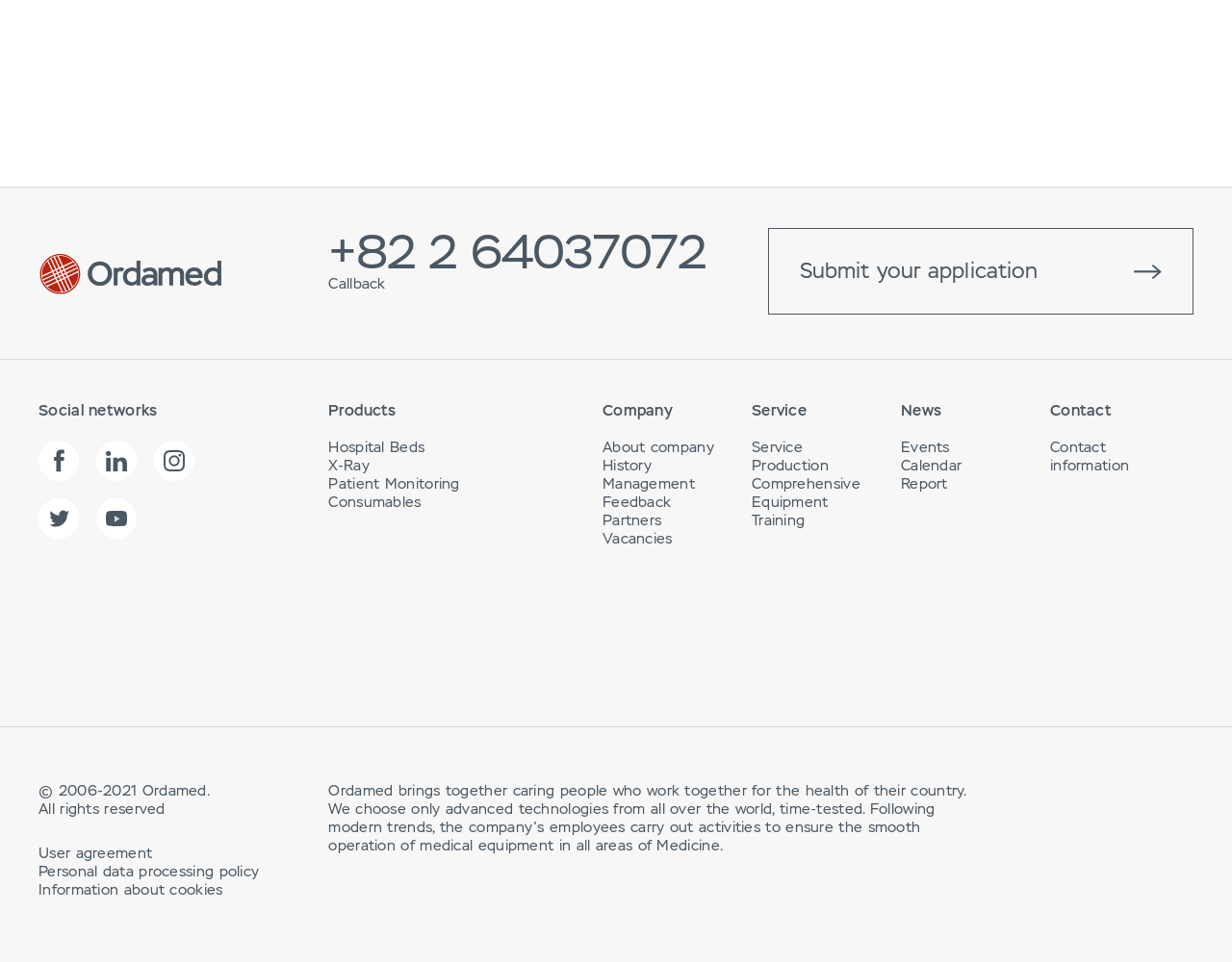Find and indicate the bounding box coordinates of the region you should select to follow the given instruction: "Visit Facebook".

[0.031, 0.458, 0.064, 0.5]